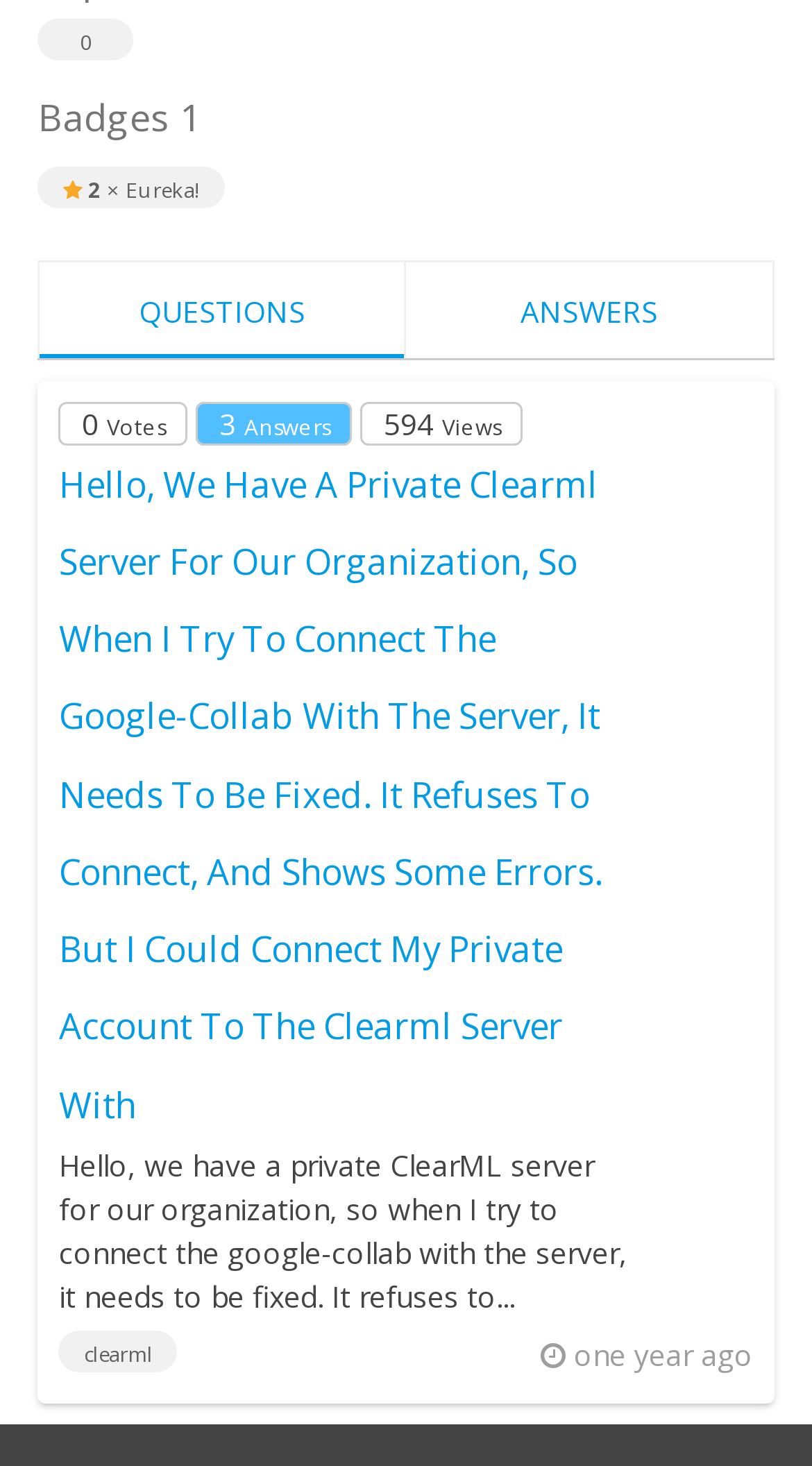Bounding box coordinates are given in the format (top-left x, top-left y, bottom-right x, bottom-right y). All values should be floating point numbers between 0 and 1. Provide the bounding box coordinate for the UI element described as: Contact Us

None